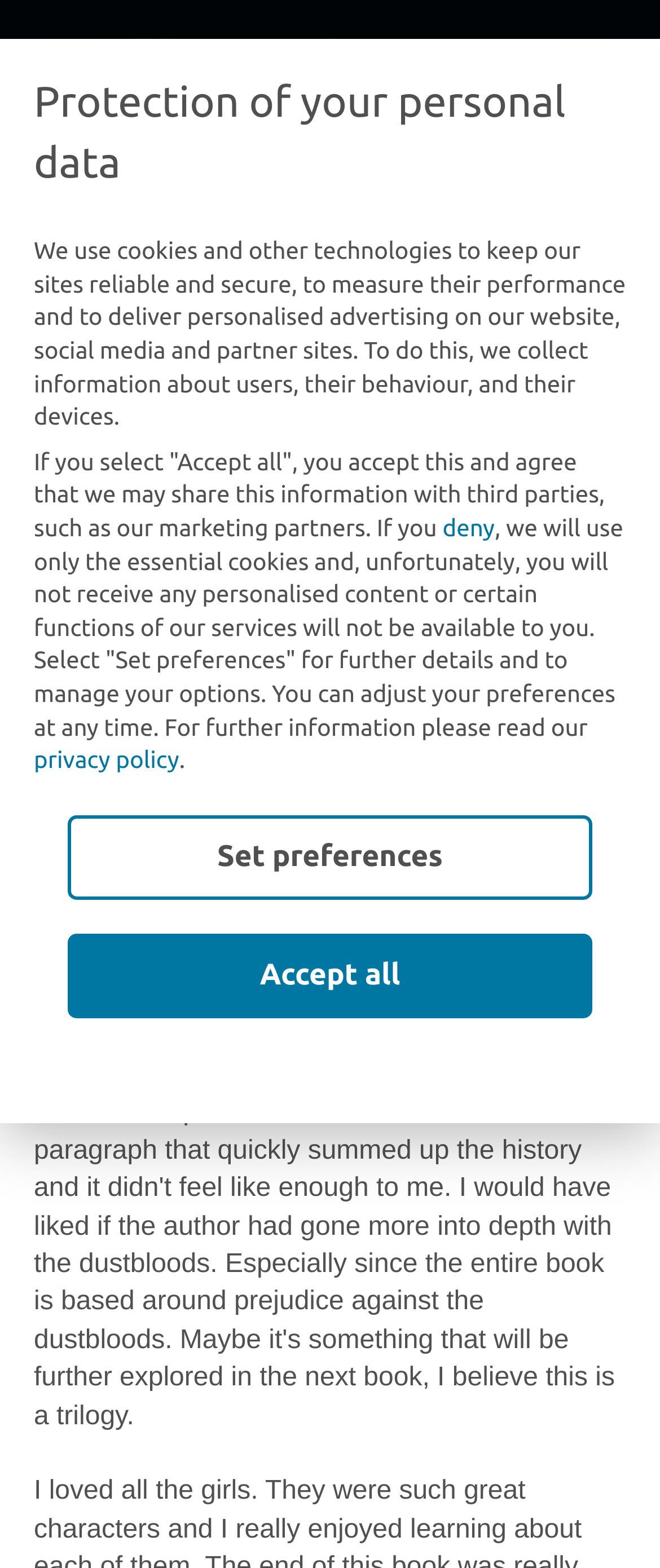Determine the bounding box coordinates of the clickable area required to perform the following instruction: "Go to the Home page". The coordinates should be represented as four float numbers between 0 and 1: [left, top, right, bottom].

[0.051, 0.101, 0.14, 0.117]